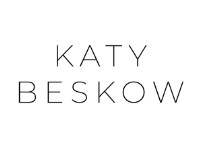Explain in detail what you see in the image.

This image features the name "Katy Beskow" prominently displayed in a stylish, modern font. The typographic design emphasizes simplicity and elegance, with a clean layout that captures attention. As a renowned advocate for vegan cooking, Katy Beskow is celebrated for her innovative recipes and commitment to plant-based cuisine, making her a notable figure in the culinary world. This image likely serves to introduce or highlight her contributions to vegan recipes, such as her popular dish, no-meat balls with marinara sauce.